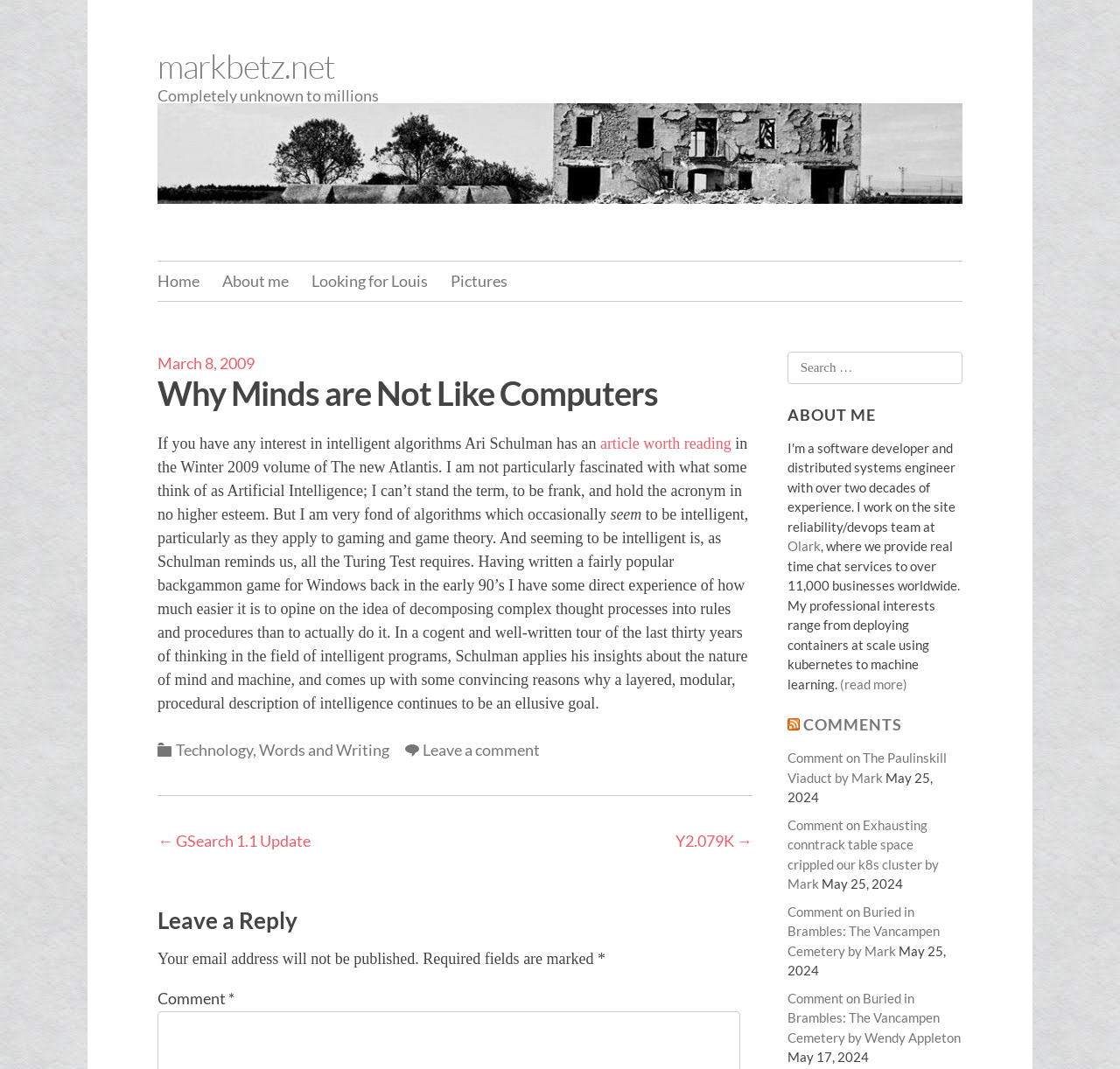Please locate the bounding box coordinates of the element that should be clicked to complete the given instruction: "Read the article 'Why Minds are Not Like Computers'".

[0.141, 0.351, 0.672, 0.383]